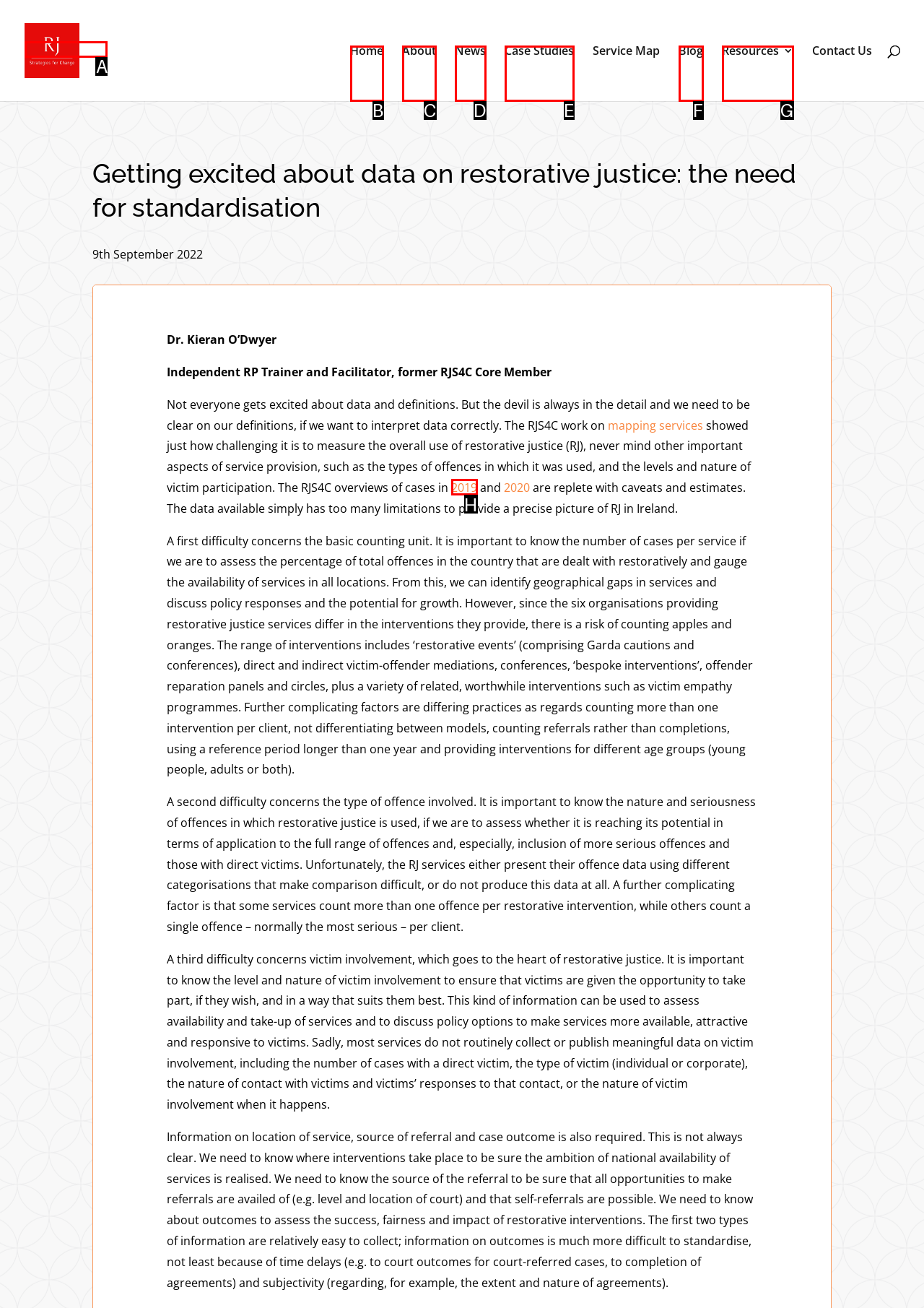Choose the option that best matches the element: contact us
Respond with the letter of the correct option.

None